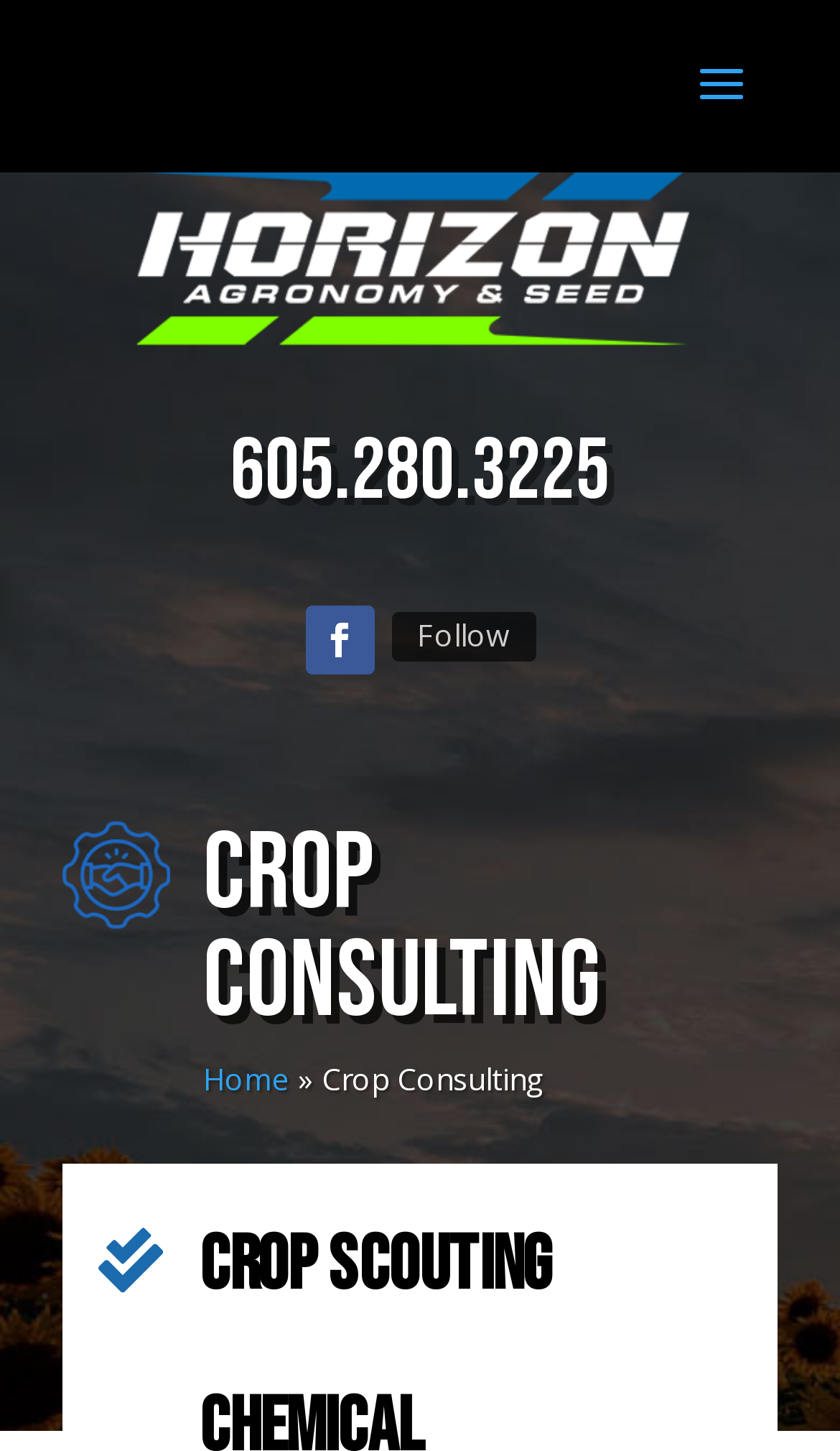What is the company name?
Answer with a single word or short phrase according to what you see in the image.

Horizon Agronomy & Seed